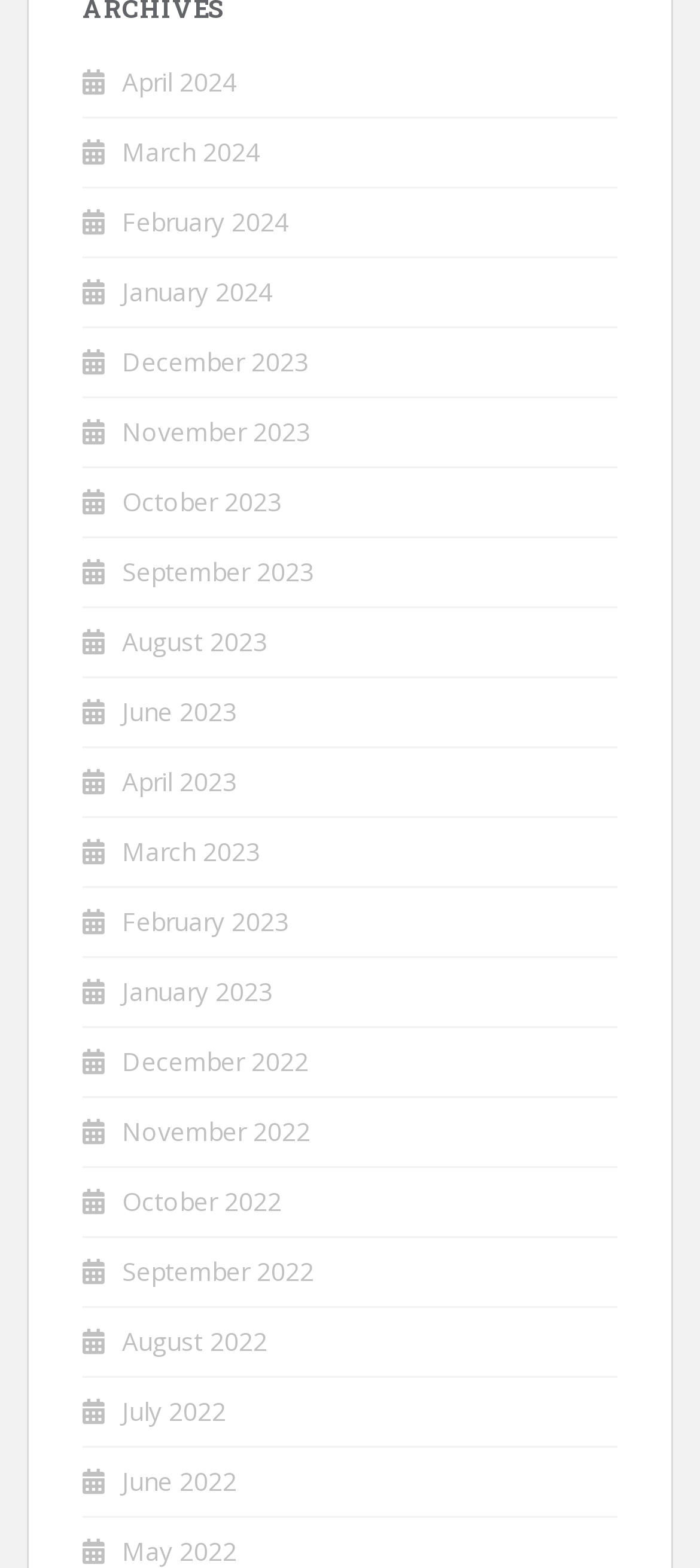Please identify the bounding box coordinates of where to click in order to follow the instruction: "Visit the 'Universal Restoration Ministries' homepage".

None